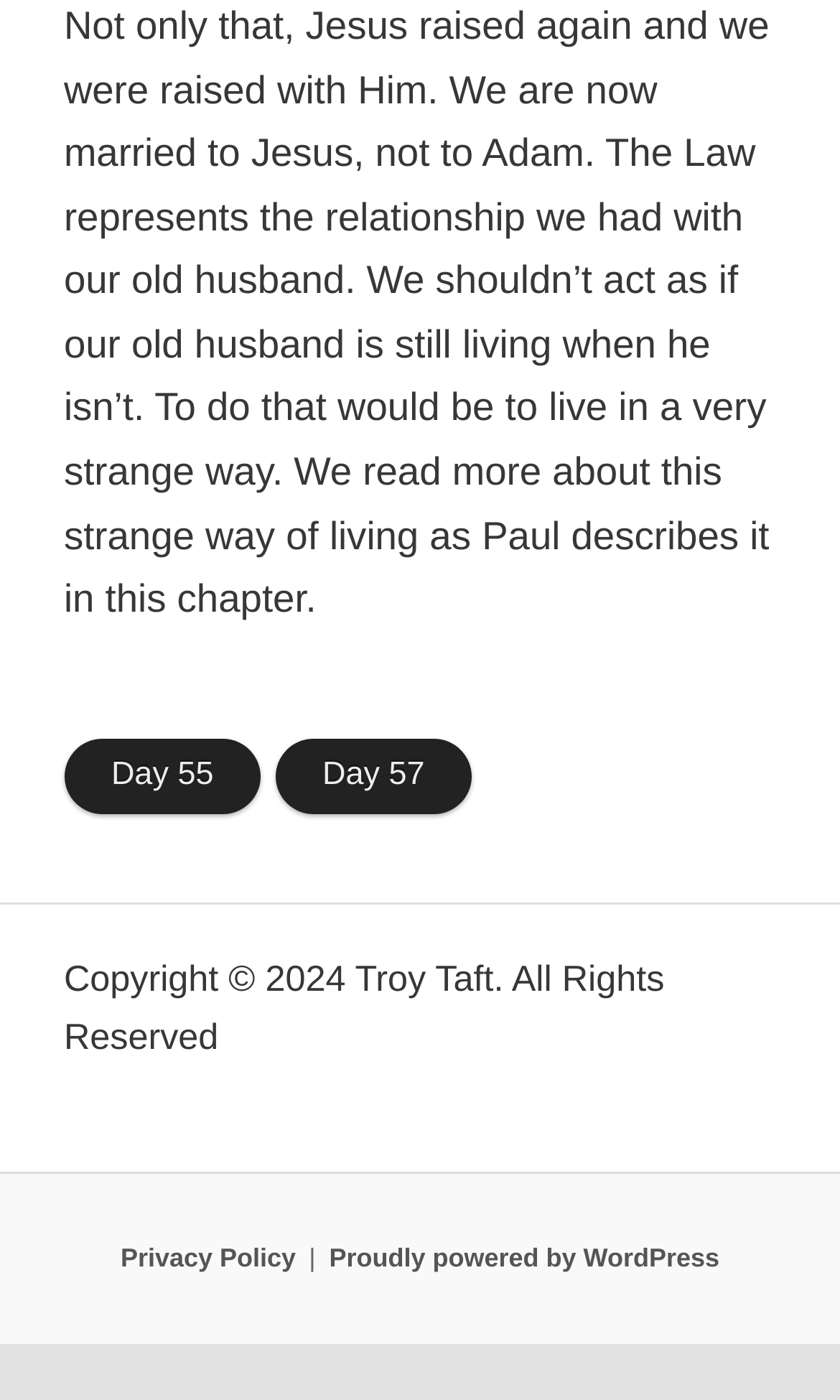Provide a brief response to the question below using one word or phrase:
What is the text of the StaticText element?

Copyright © 2024 Troy Taft. All Rights Reserved